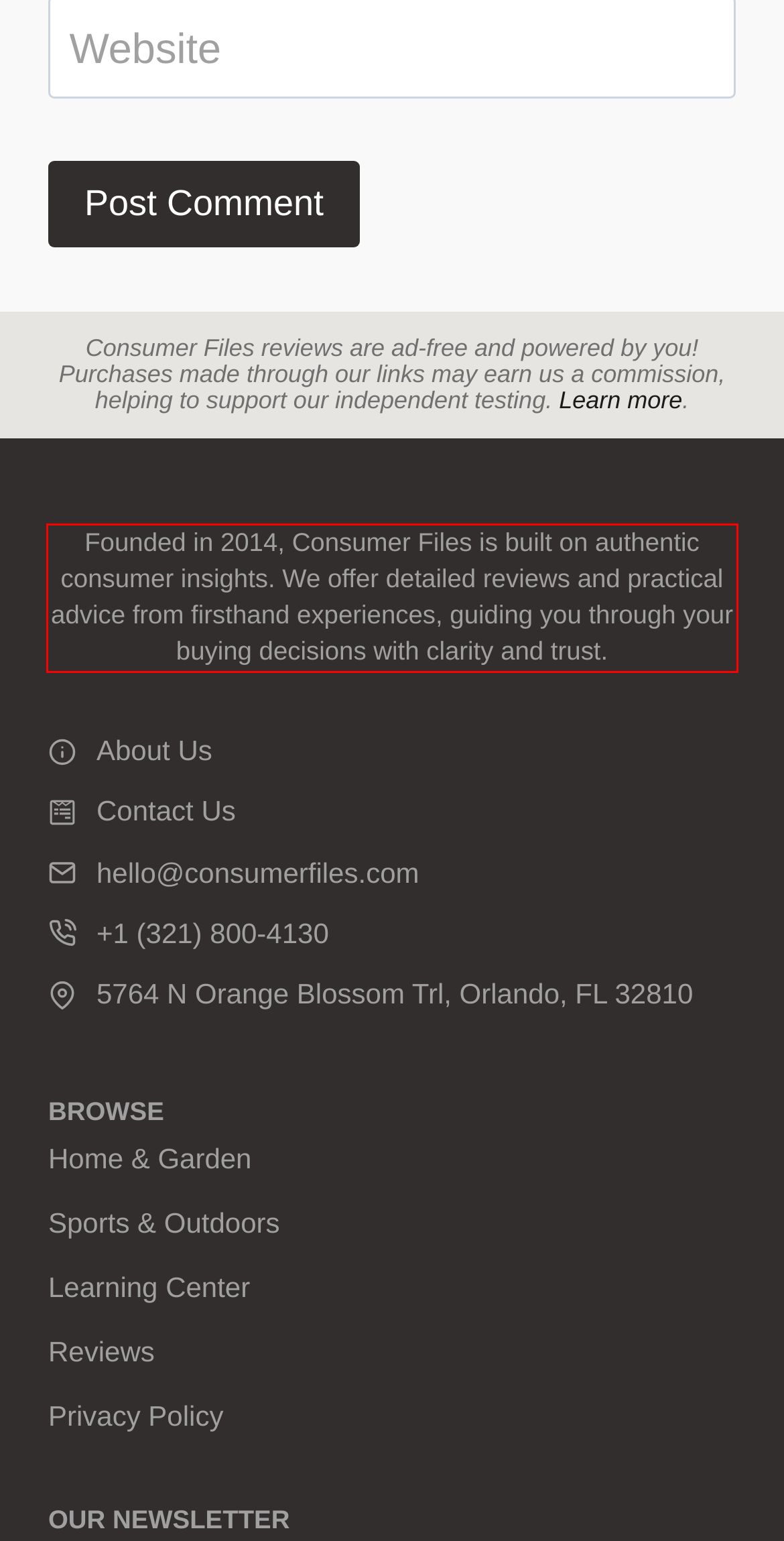Inspect the webpage screenshot that has a red bounding box and use OCR technology to read and display the text inside the red bounding box.

Founded in 2014, Consumer Files is built on authentic consumer insights. We offer detailed reviews and practical advice from firsthand experiences, guiding you through your buying decisions with clarity and trust.